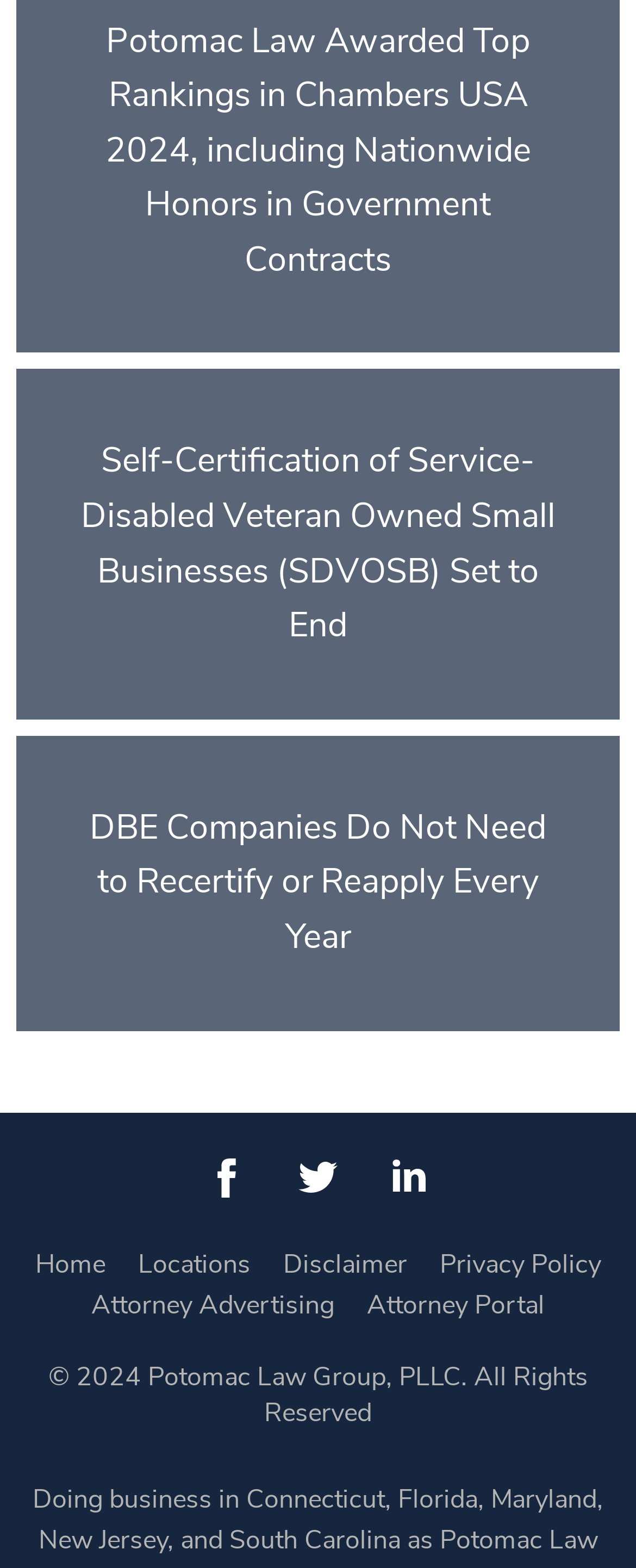Provide the bounding box coordinates for the area that should be clicked to complete the instruction: "view disclaimer".

[0.445, 0.795, 0.64, 0.818]